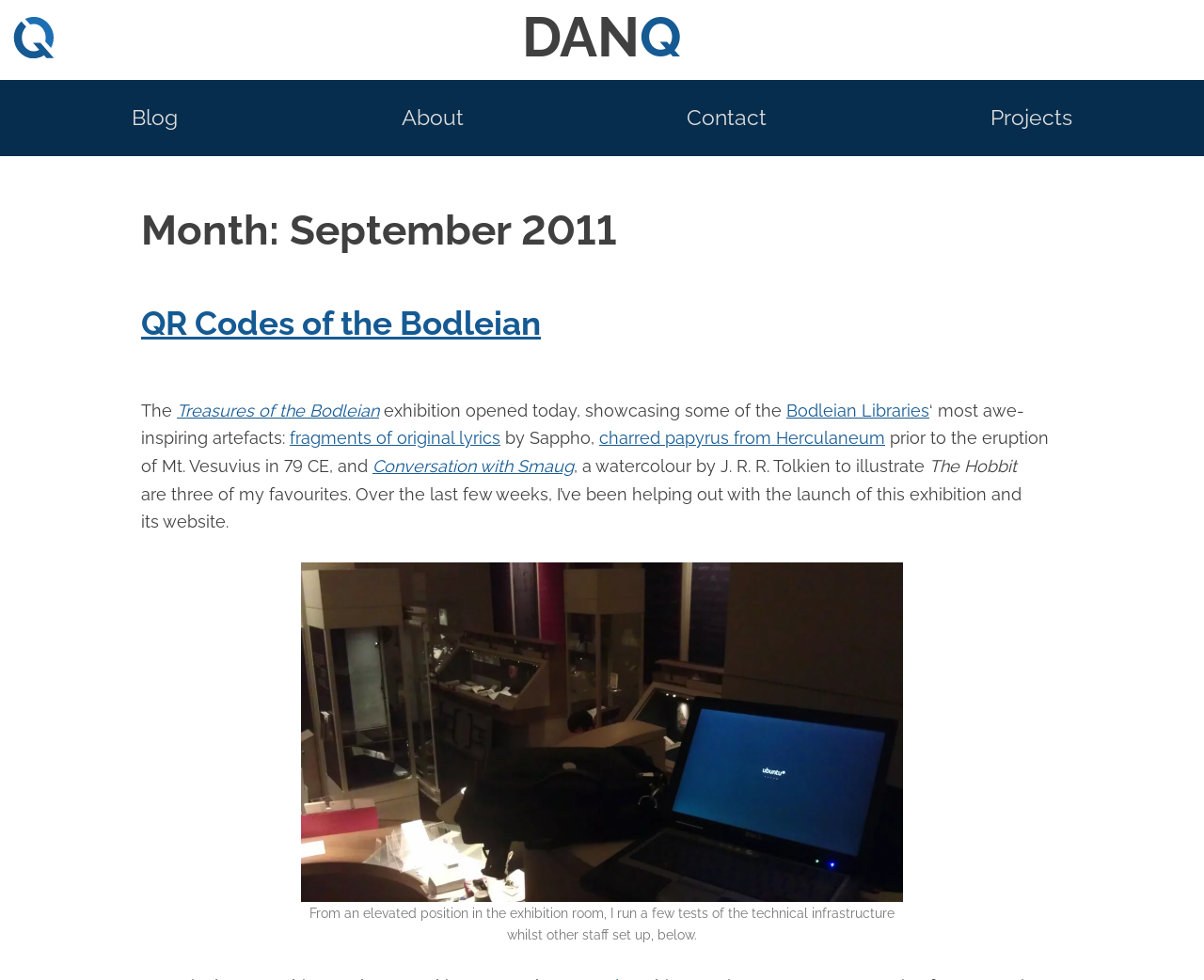Refer to the image and provide an in-depth answer to the question:
What is the name of the blogger?

The name of the blogger can be found in the top-left corner of the webpage, where it says 'DAN Q' in a link element.